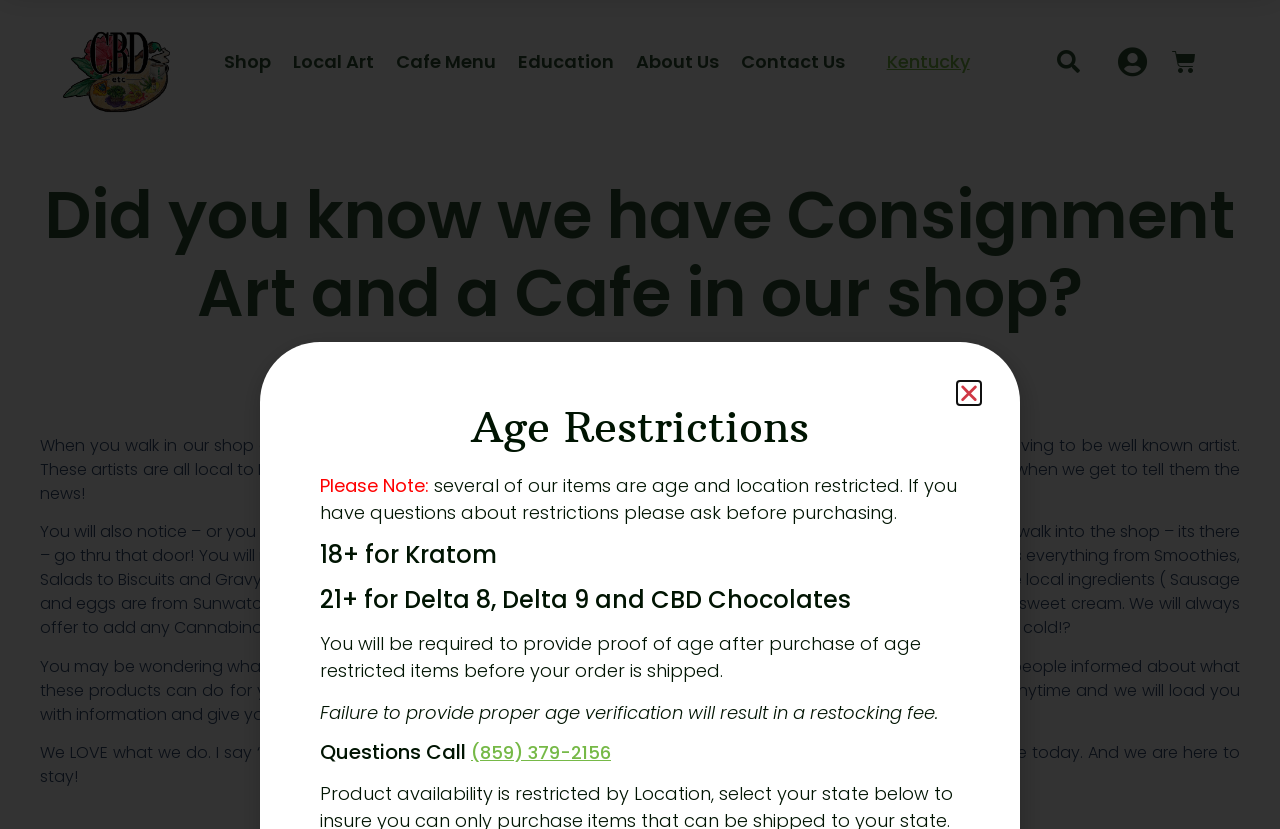Determine the main text heading of the webpage and provide its content.

Did you know we have Consignment Art and a Cafe in our shop?